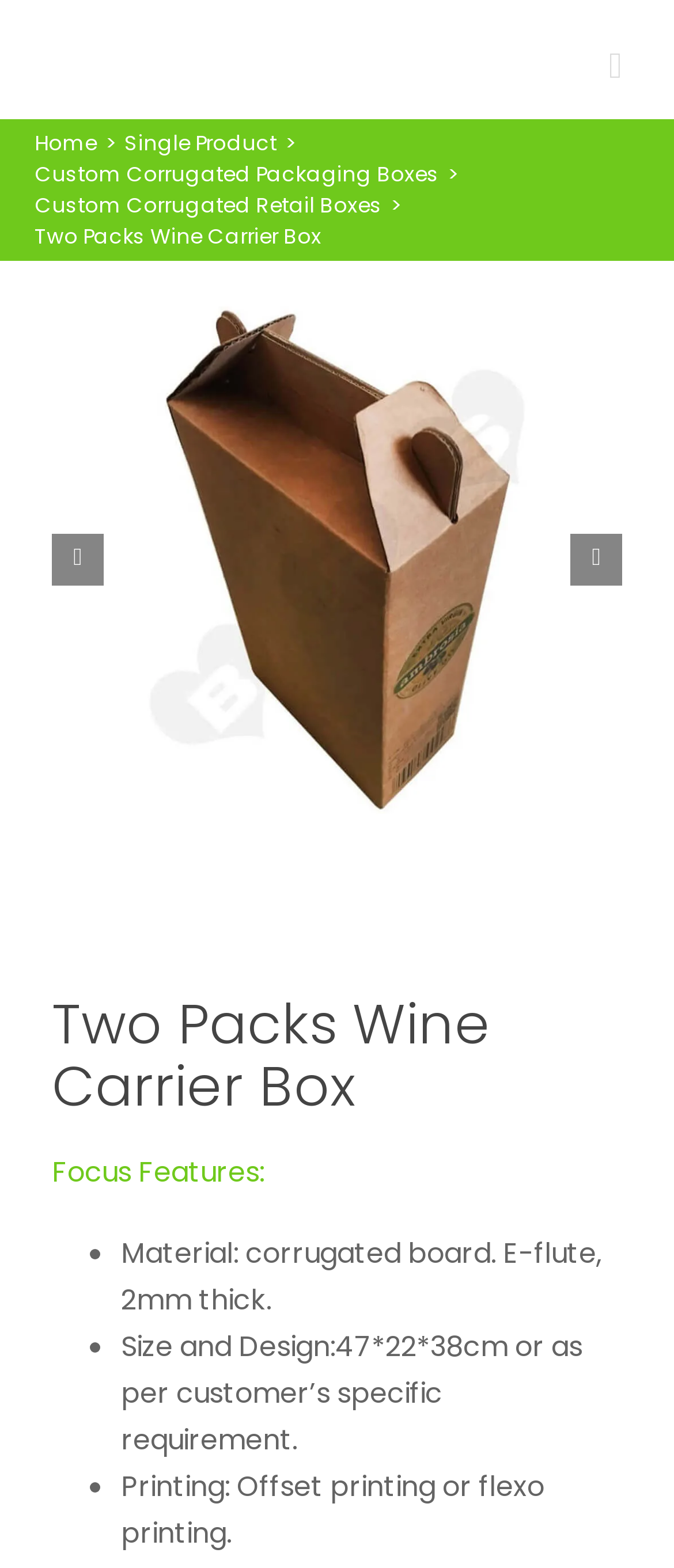What is the thickness of the corrugated board?
Please answer the question with as much detail and depth as you can.

I found the answer by looking at the 'Focus Features' section, where it lists the material as 'corrugated board. E-flute, 2mm thick.'